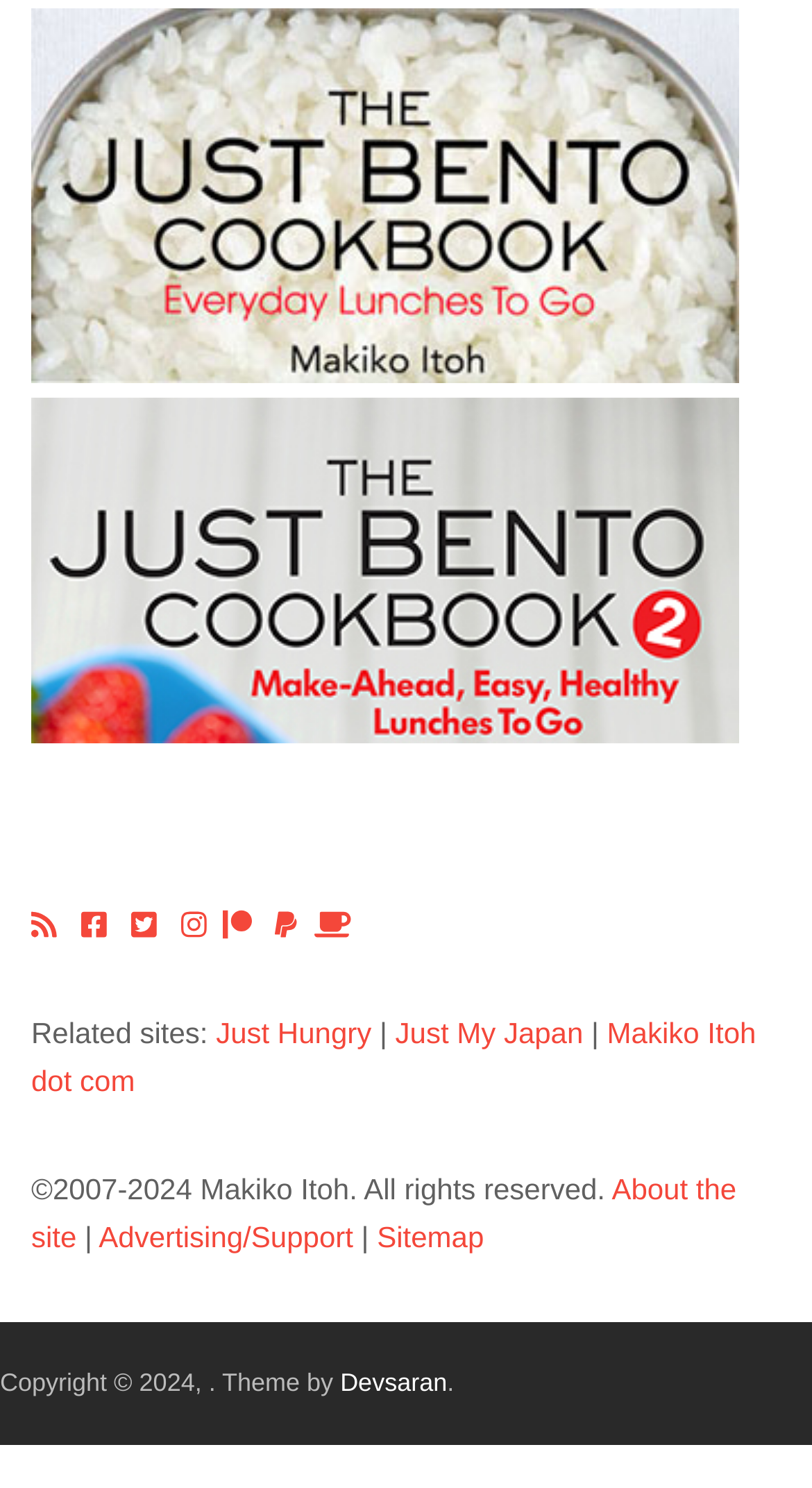Utilize the information from the image to answer the question in detail:
What is the copyright year?

The copyright information at the bottom of the page states 'Copyright © 2024', which indicates that the copyright year is 2024.